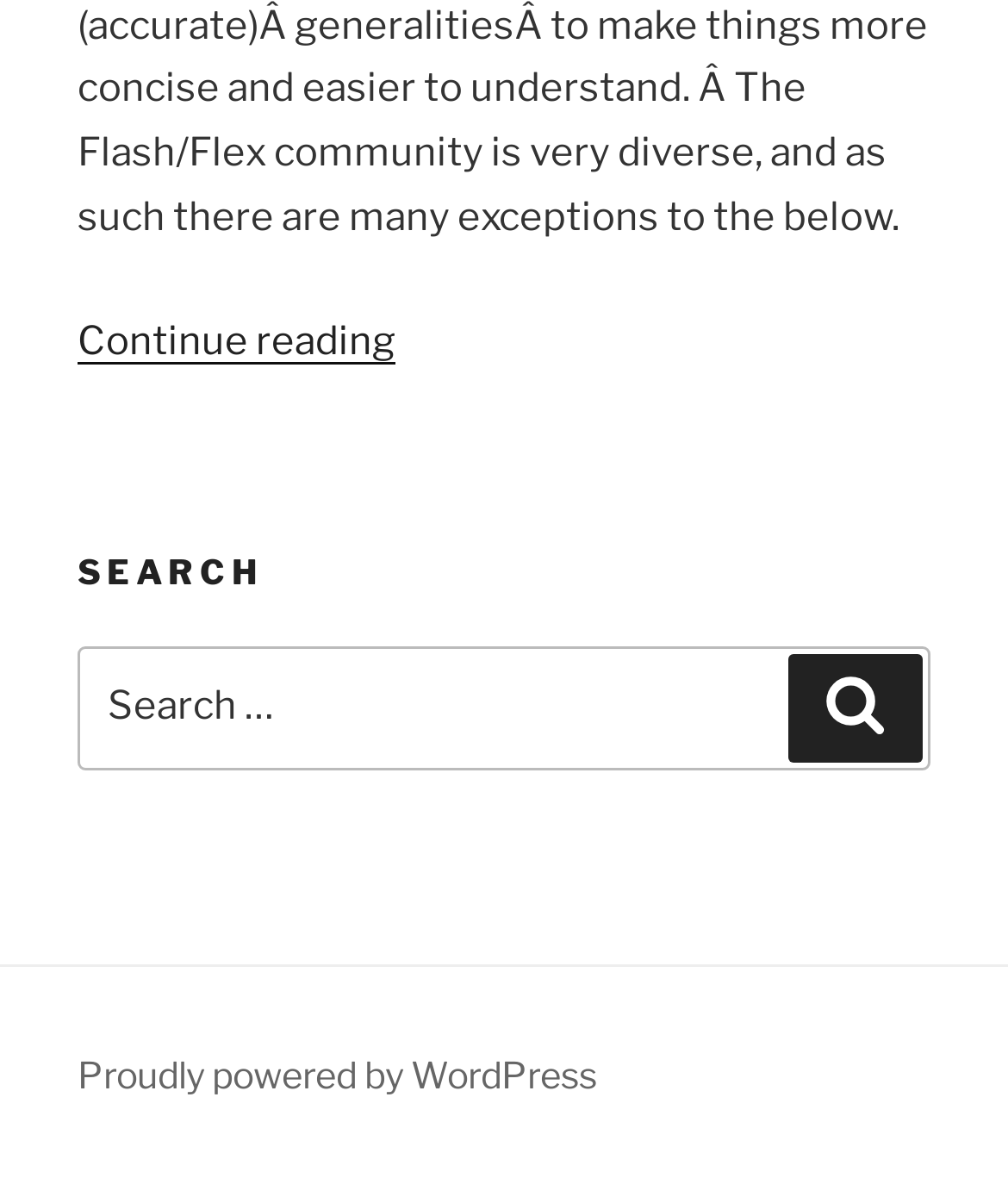Use a single word or phrase to answer the following:
What is the function of the 'Search' button?

To submit search query